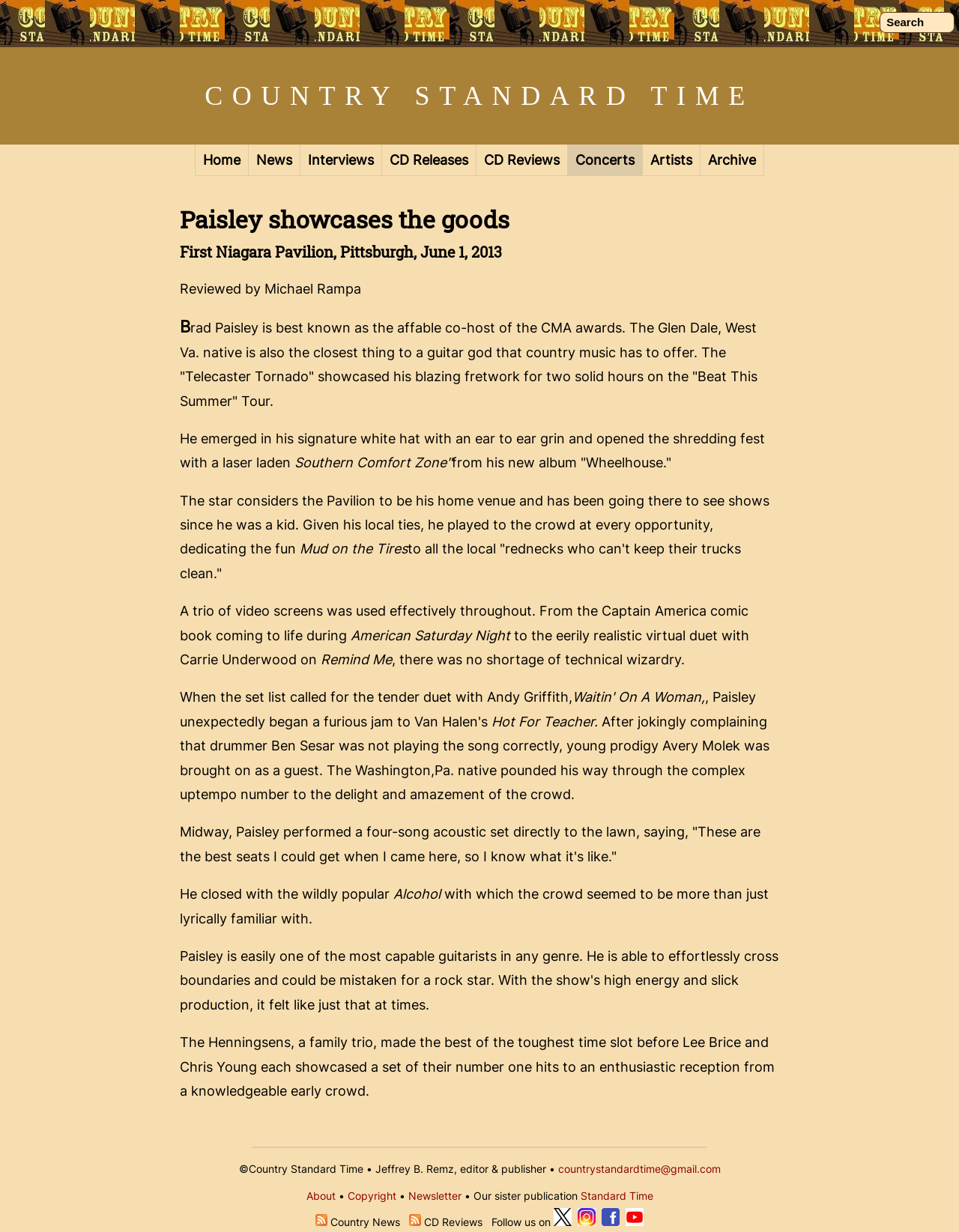Locate the UI element described by input value=" Search" name="q" value="Search" in the provided webpage screenshot. Return the bounding box coordinates in the format (top-left x, top-left y, bottom-right x, bottom-right y), ensuring all values are between 0 and 1.

[0.917, 0.01, 0.995, 0.027]